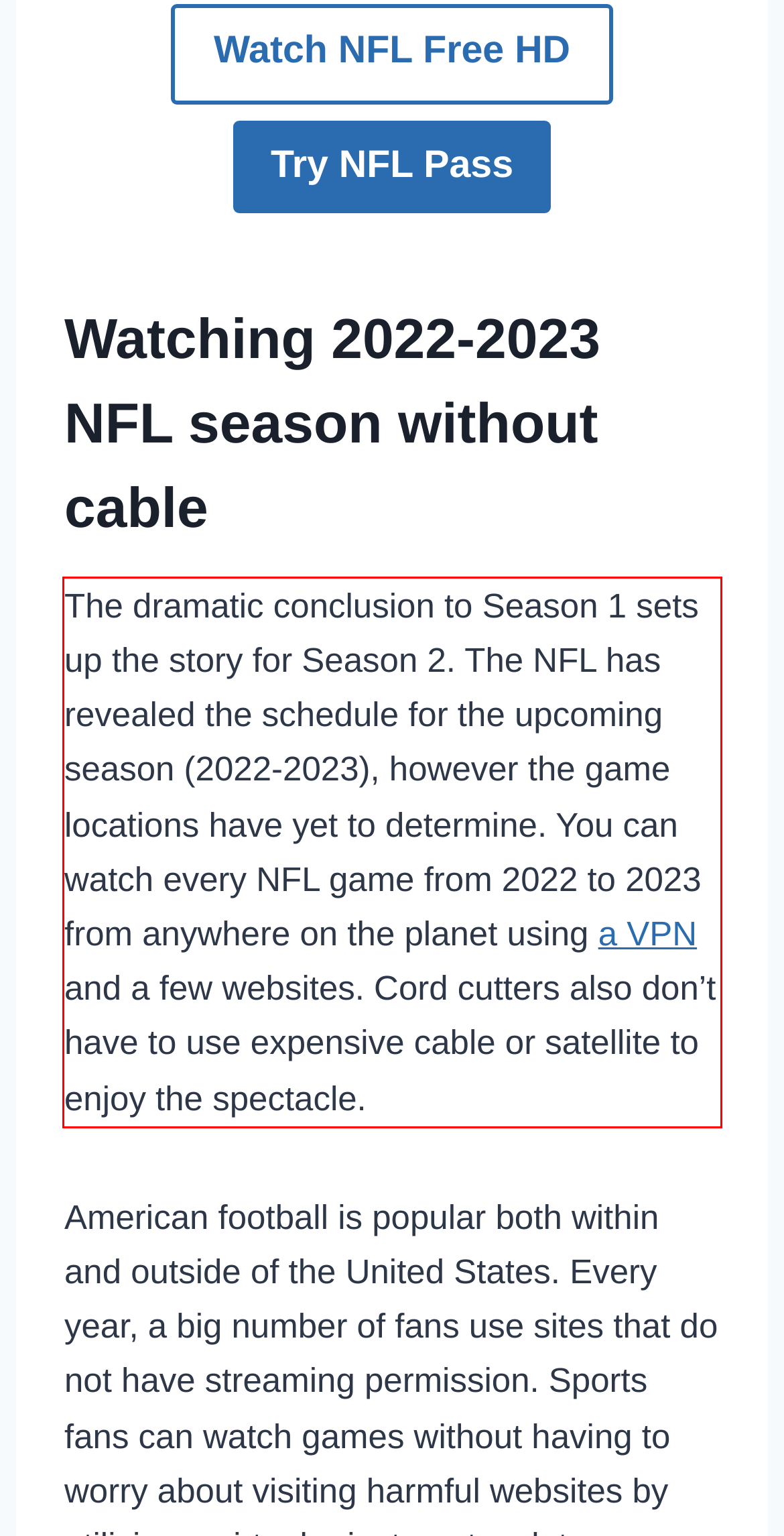Identify the text within the red bounding box on the webpage screenshot and generate the extracted text content.

The dramatic conclusion to Season 1 sets up the story for Season 2. The NFL has revealed the schedule for the upcoming season (2022-2023), however the game locations have yet to determine. You can watch every NFL game from 2022 to 2023 from anywhere on the planet using a VPN and a few websites. Cord cutters also don’t have to use expensive cable or satellite to enjoy the spectacle.